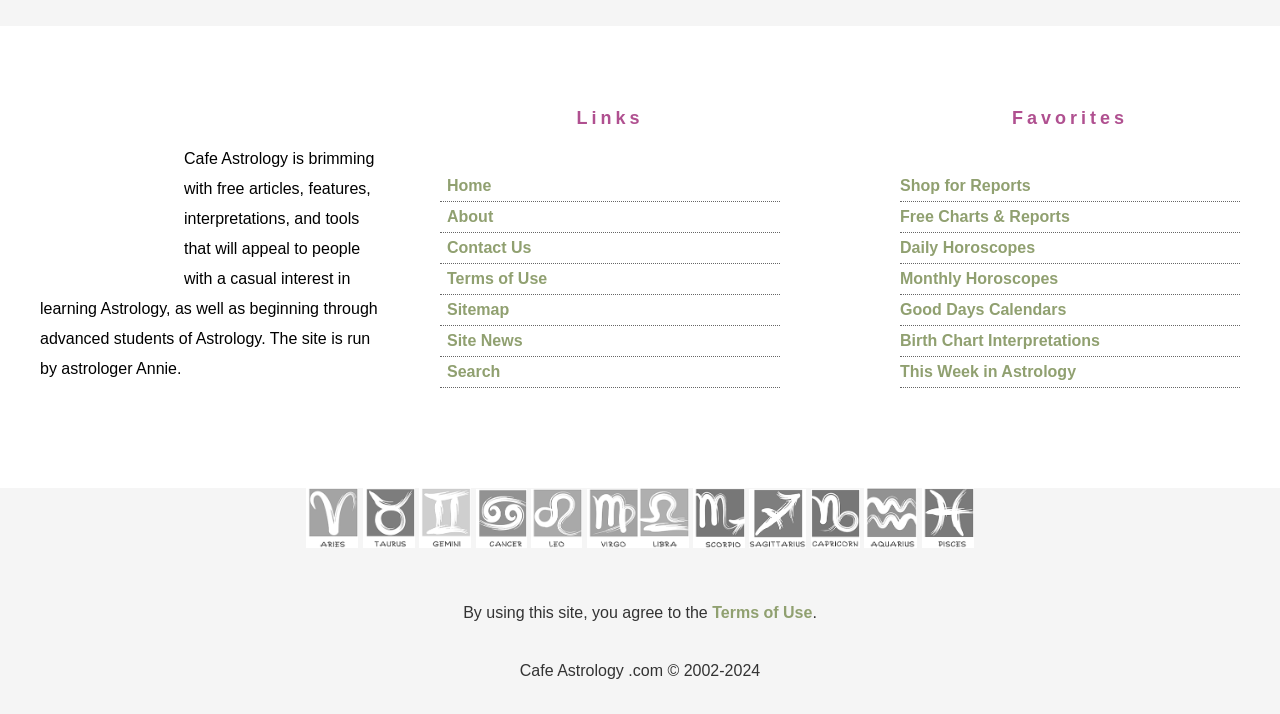Predict the bounding box coordinates of the area that should be clicked to accomplish the following instruction: "Go to the About page". The bounding box coordinates should consist of four float numbers between 0 and 1, i.e., [left, top, right, bottom].

[0.349, 0.291, 0.385, 0.315]